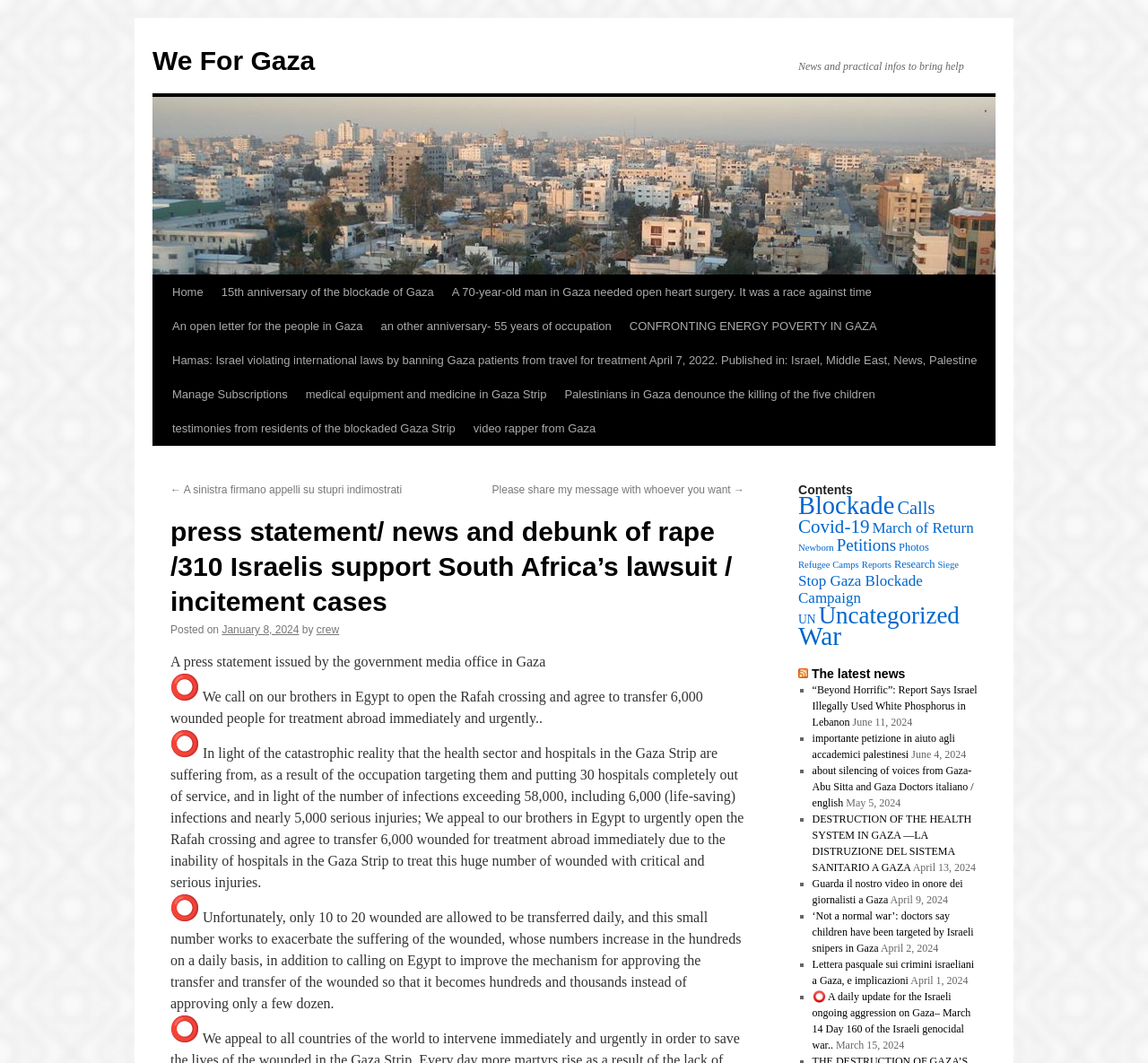Identify the bounding box of the HTML element described as: "CONFRONTING ENERGY POVERTY IN GAZA".

[0.54, 0.291, 0.772, 0.323]